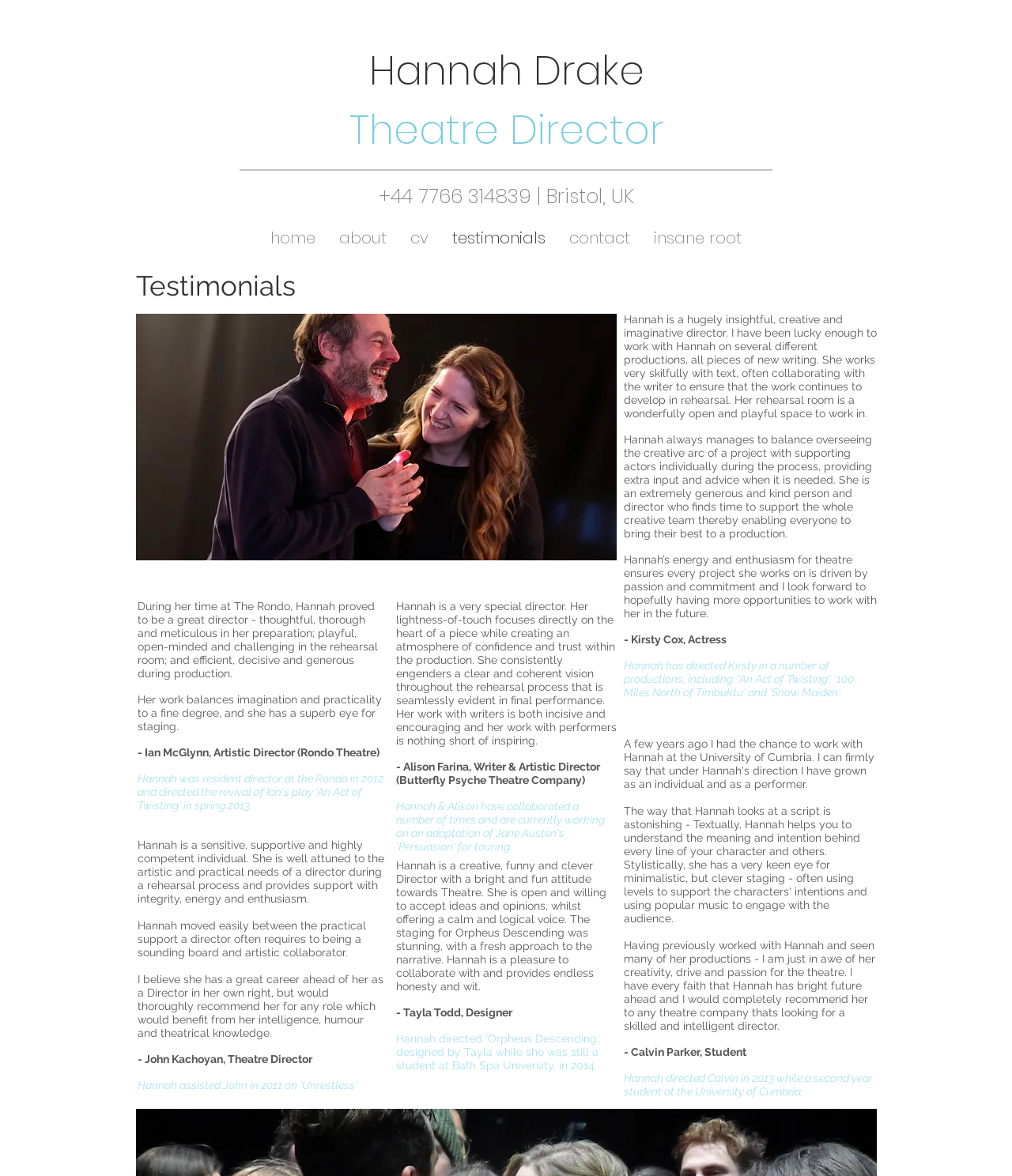Given the element description: "testimonials", predict the bounding box coordinates of this UI element. The coordinates must be four float numbers between 0 and 1, given as [left, top, right, bottom].

[0.435, 0.191, 0.551, 0.214]